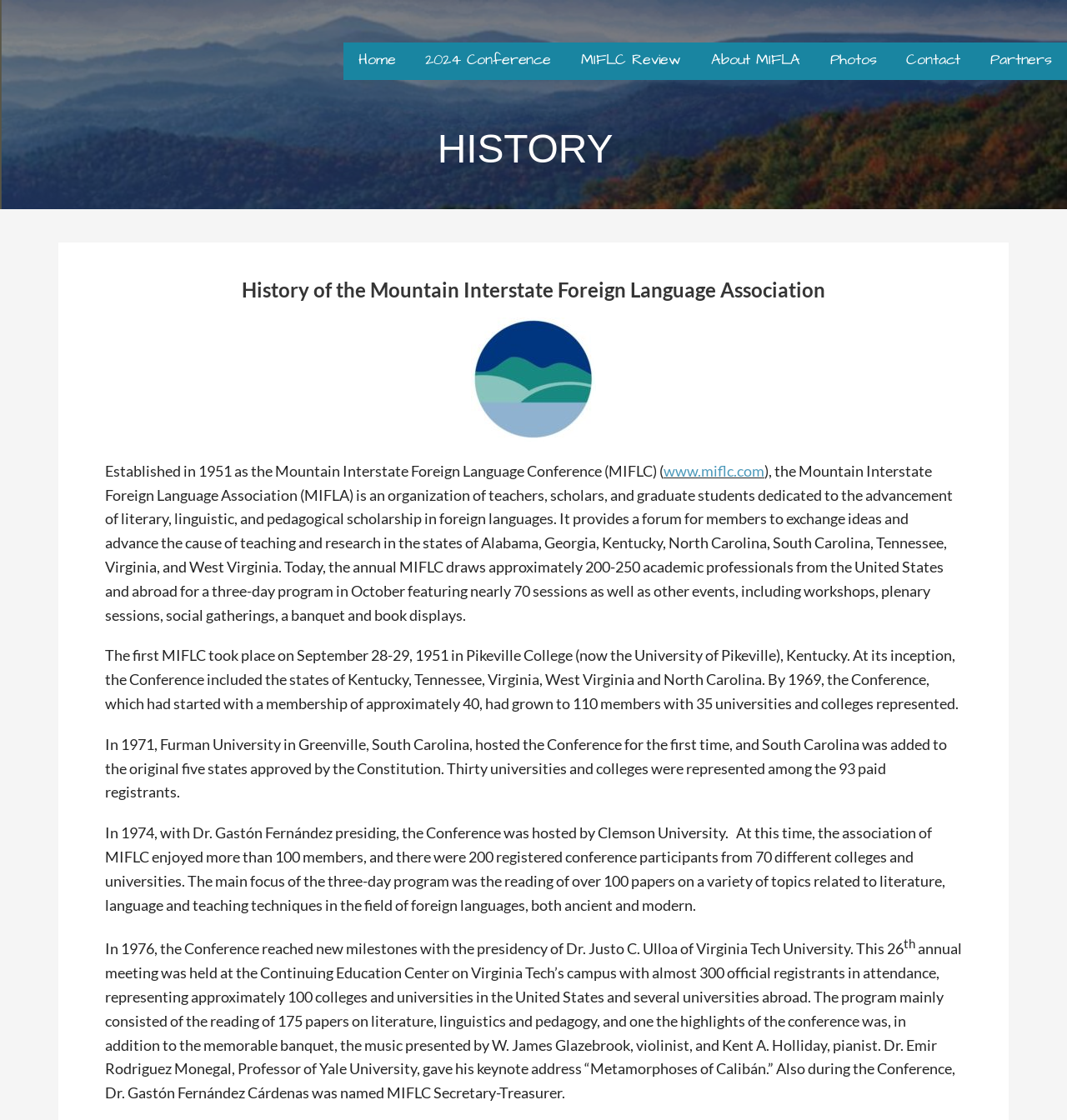Who gave the keynote address at the 1976 conference?
Using the details from the image, give an elaborate explanation to answer the question.

The keynote speaker at the 1976 conference can be found in the StaticText that describes the conference, which states that 'Dr. Emir Rodriguez Monegal, Professor of Yale University, gave his keynote address “Metamorphoses of Calibán”'.